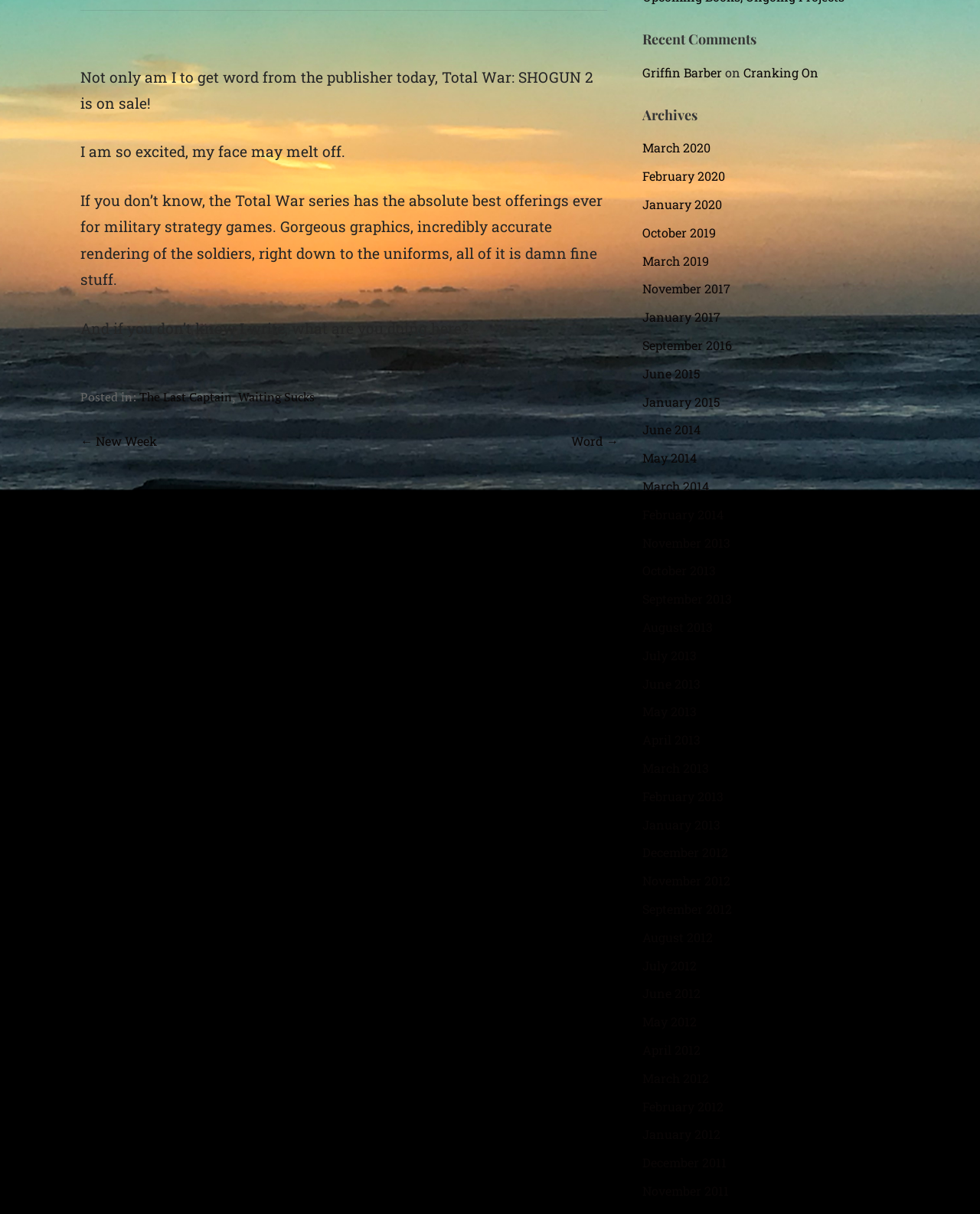Find the bounding box coordinates corresponding to the UI element with the description: "July 2013". The coordinates should be formatted as [left, top, right, bottom], with values as floats between 0 and 1.

[0.655, 0.533, 0.711, 0.546]